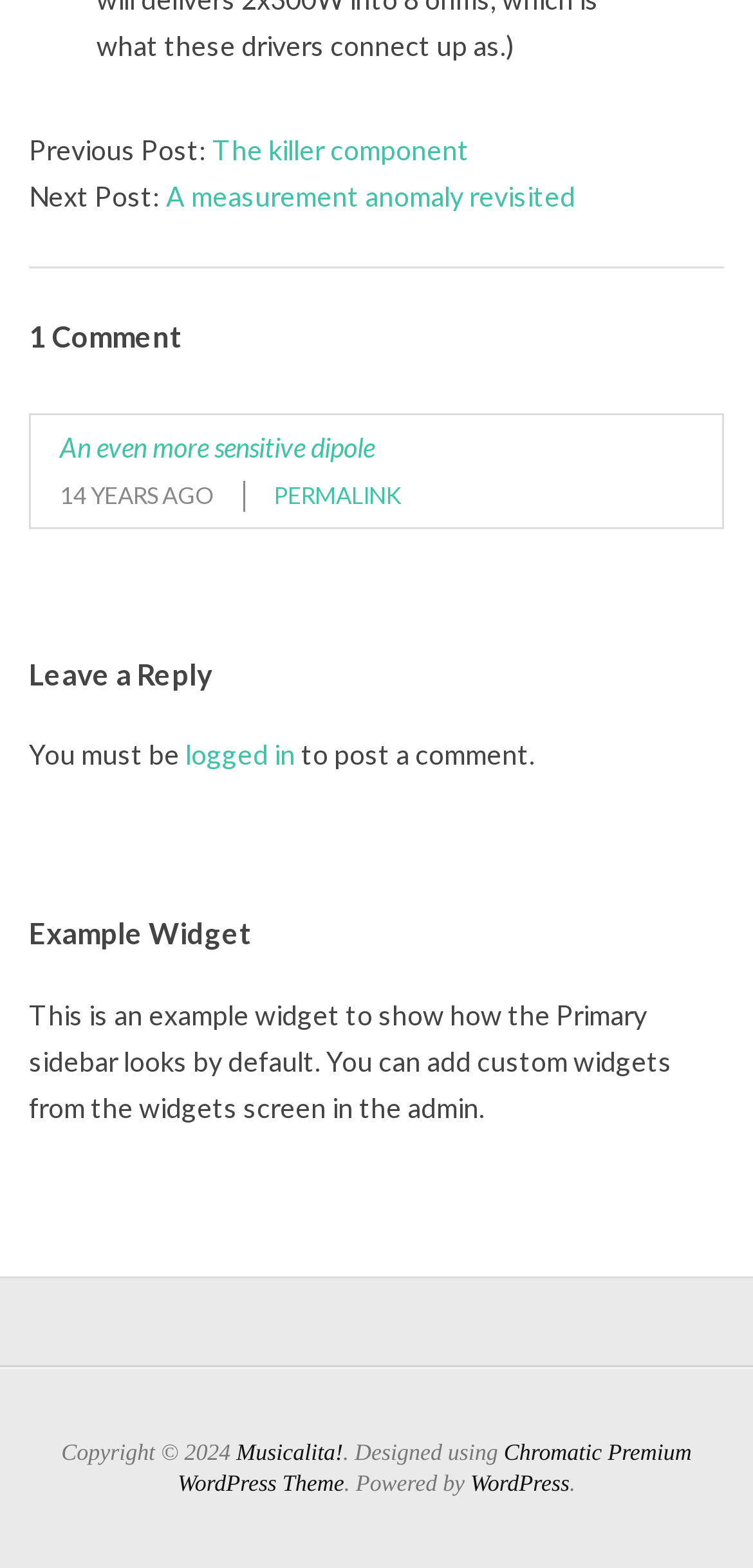What is the title of the next post?
Using the image, answer in one word or phrase.

A measurement anomaly revisited